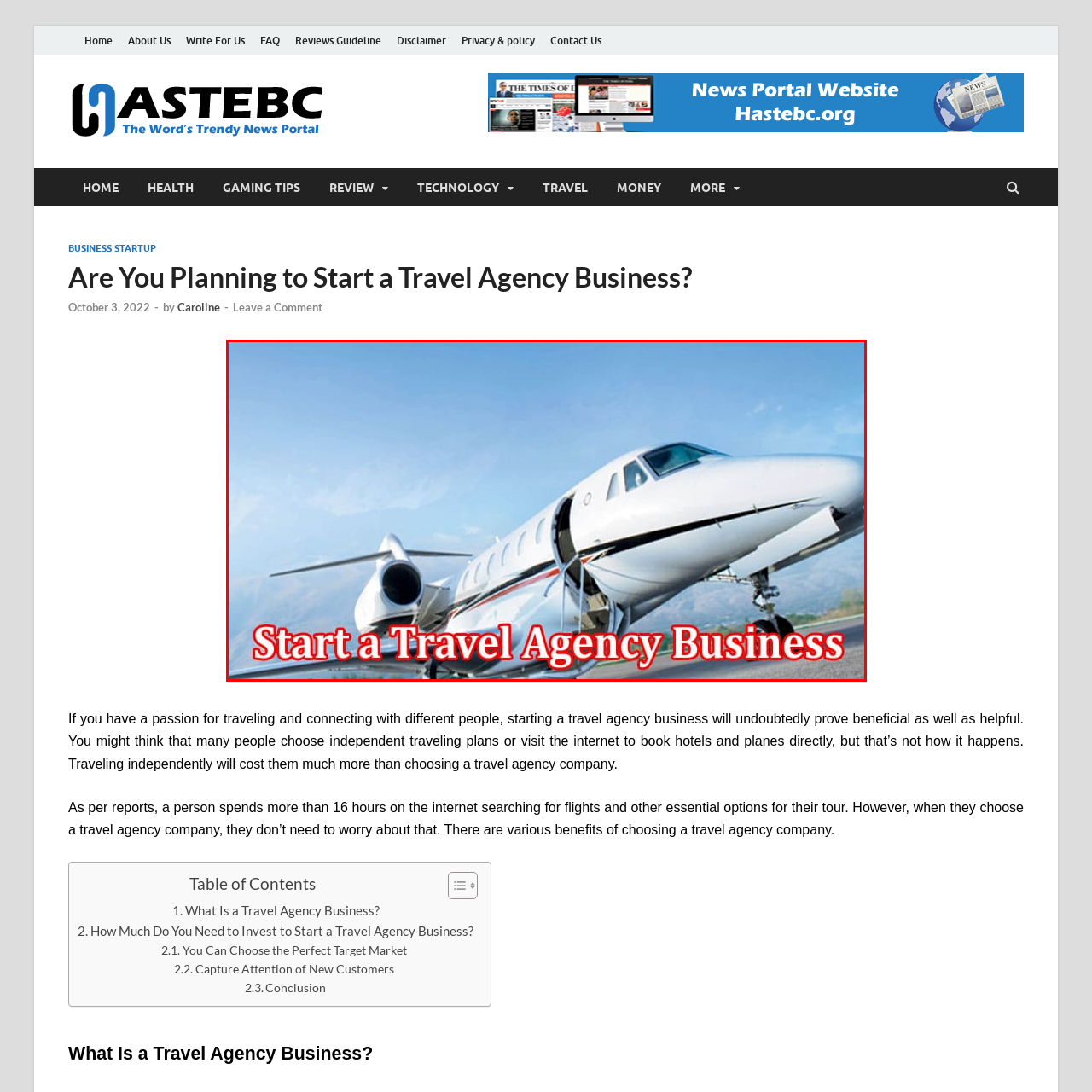What is hinted at in the background?
Direct your attention to the image marked by the red bounding box and provide a detailed answer based on the visual details available.

The background of the image hints at serene mountains, which further enhances the aspirational vibe of travel and exploration, suggesting a sense of adventure and tranquility.